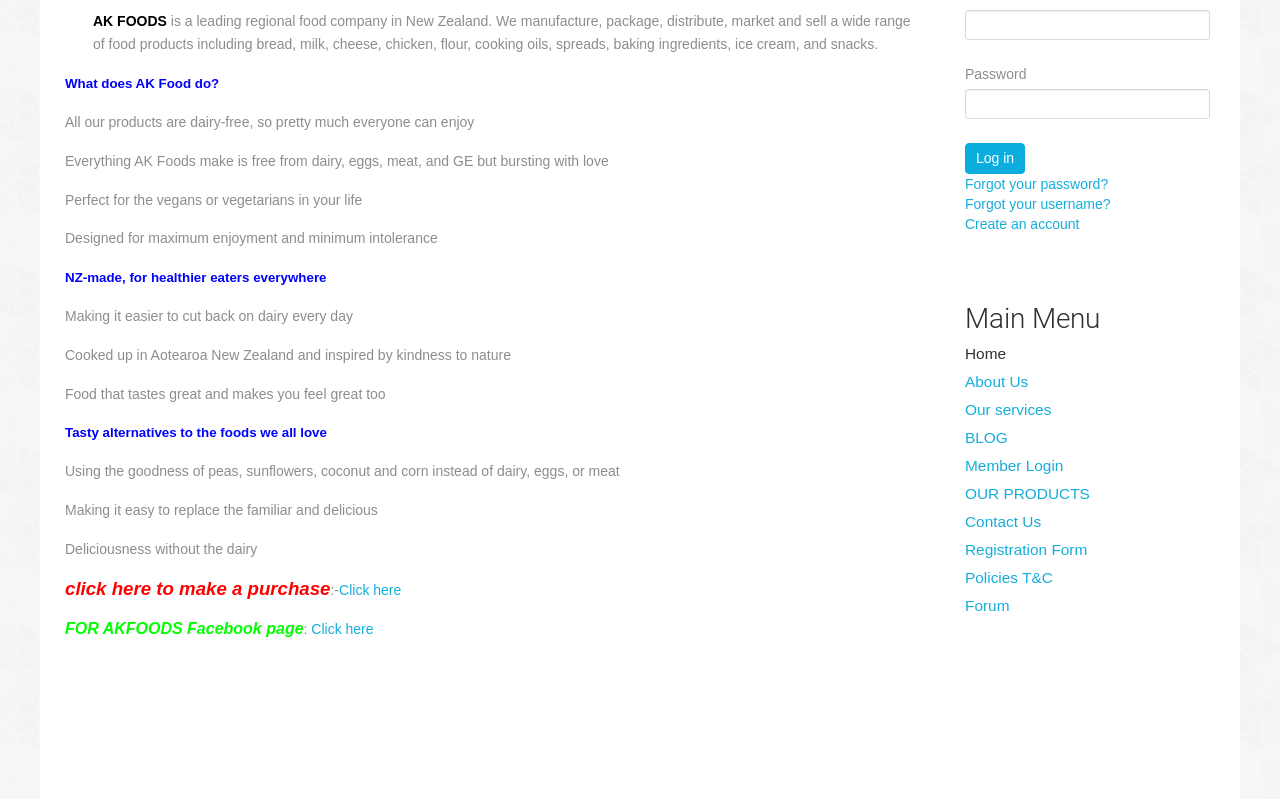Please locate the bounding box coordinates of the element that should be clicked to achieve the given instruction: "Click on the 'Youtube' link".

None